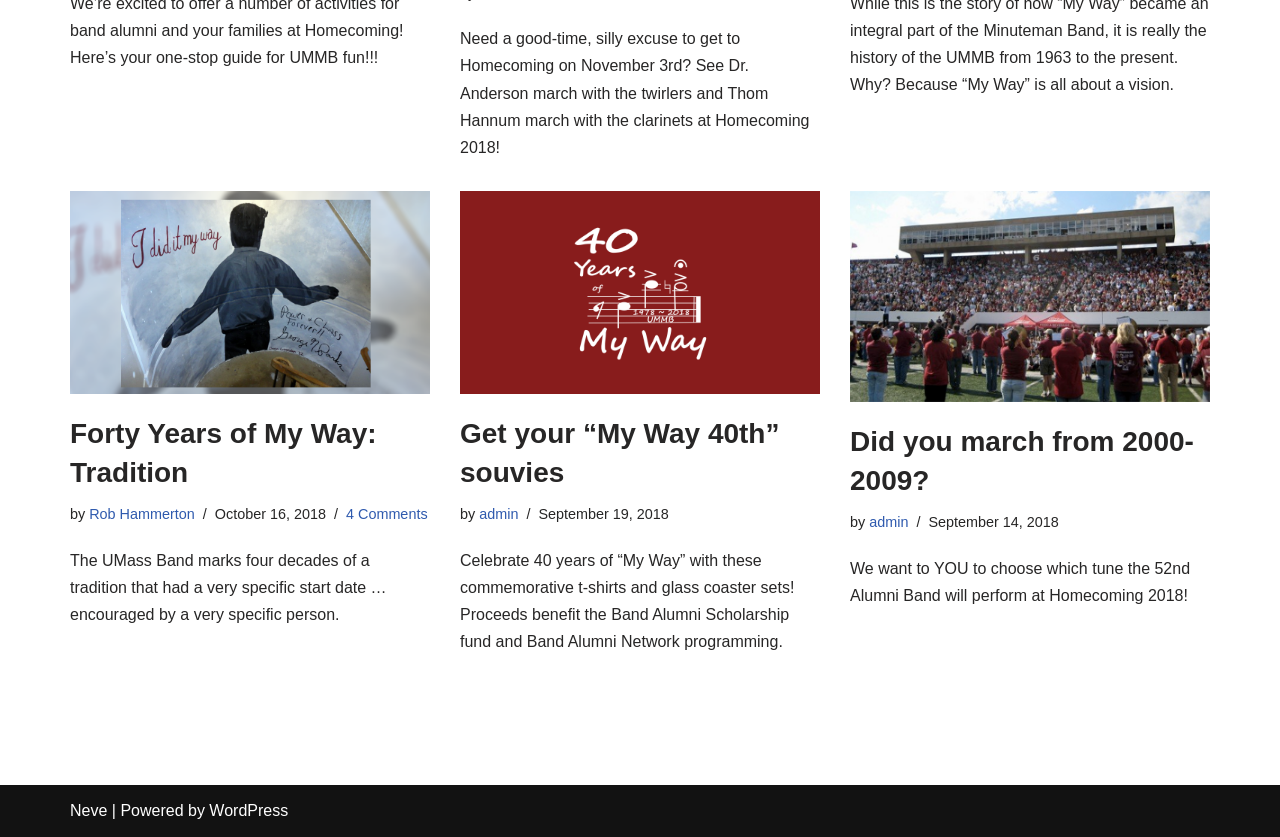From the element description: "4 Comments", extract the bounding box coordinates of the UI element. The coordinates should be expressed as four float numbers between 0 and 1, in the order [left, top, right, bottom].

[0.27, 0.605, 0.334, 0.624]